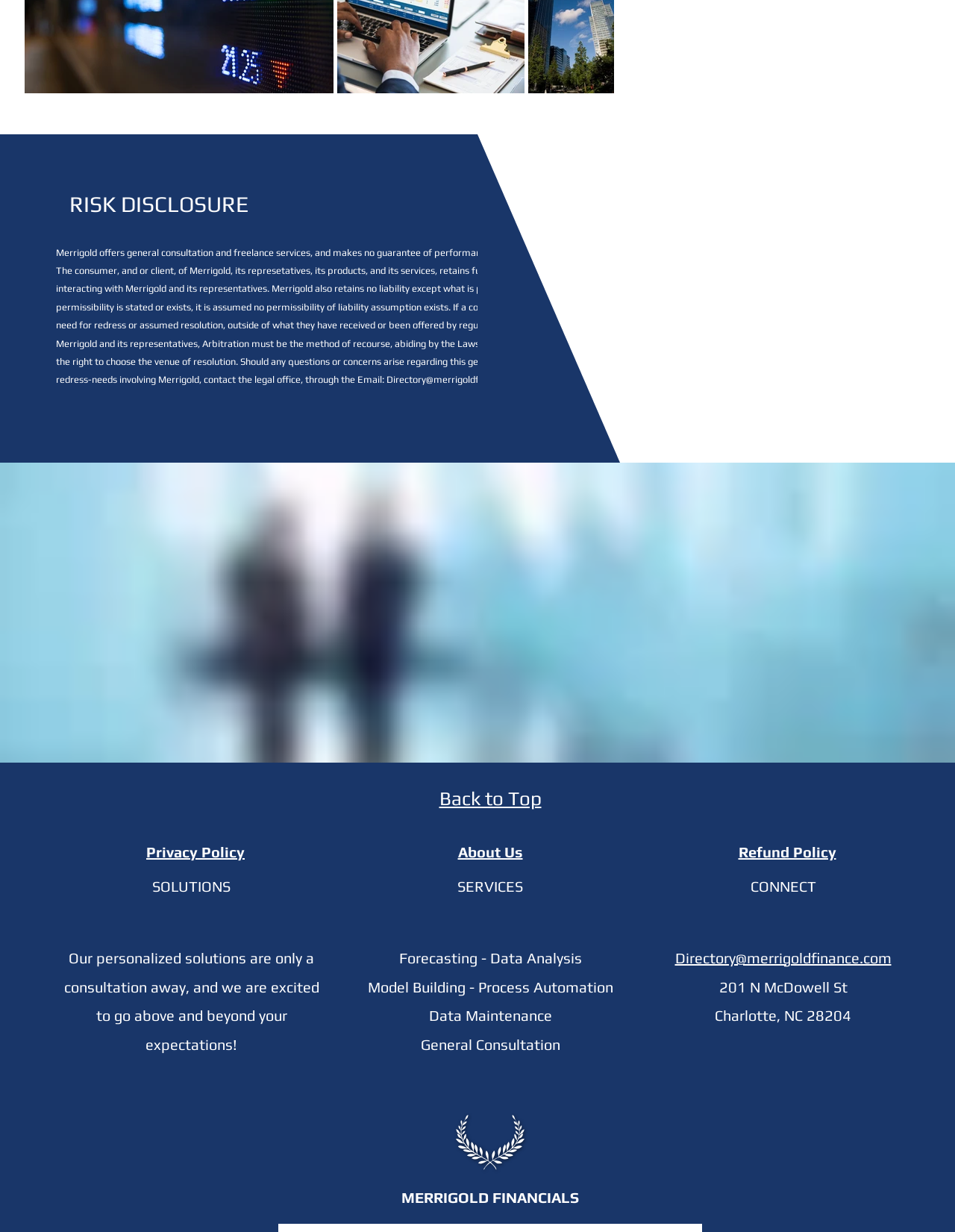What is the purpose of the 'Back to Top' link? Observe the screenshot and provide a one-word or short phrase answer.

To go back to the top of the page